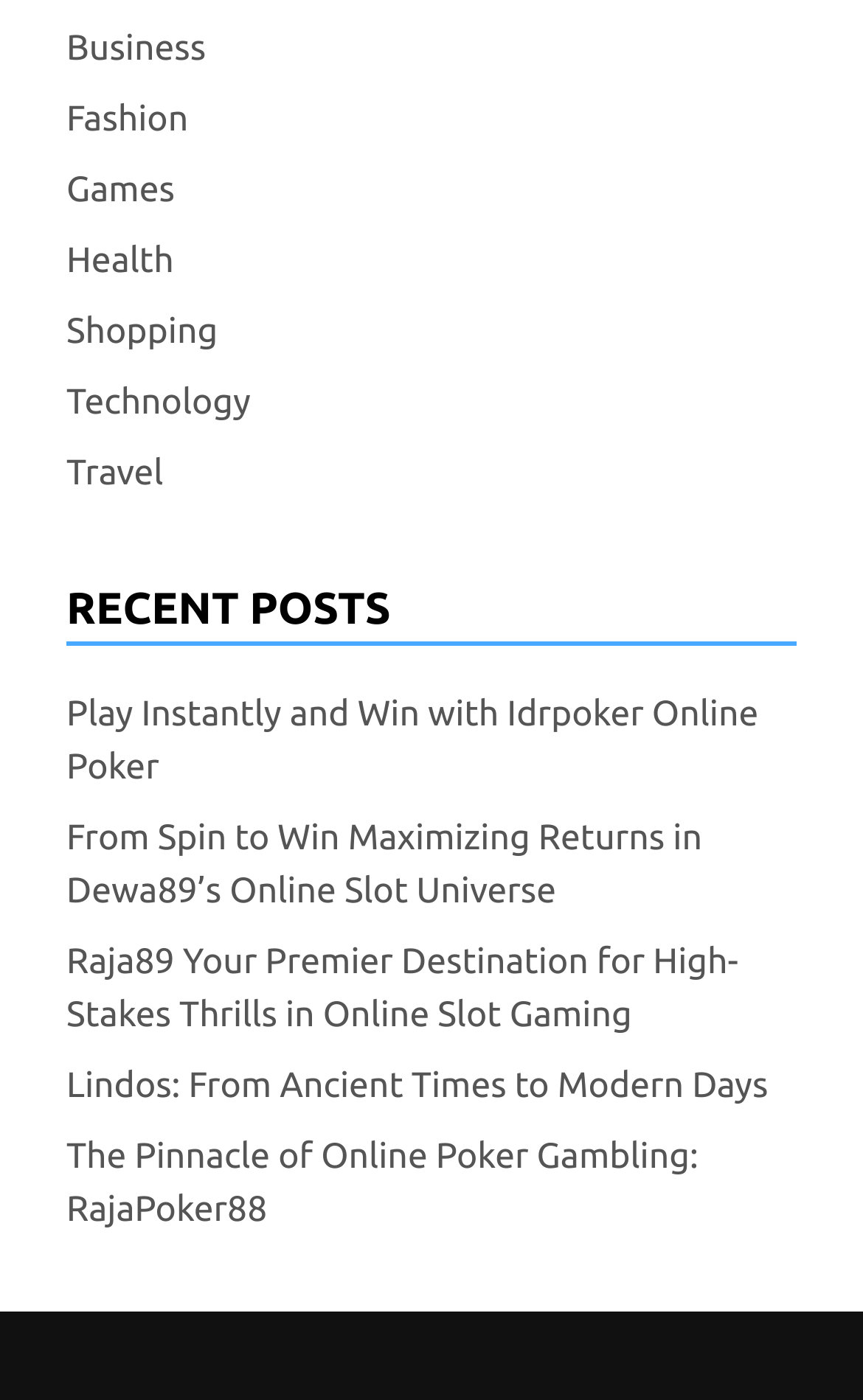Please determine the bounding box coordinates of the element's region to click in order to carry out the following instruction: "Check out Raja89 Your Premier Destination for High-Stakes Thrills in Online Slot Gaming". The coordinates should be four float numbers between 0 and 1, i.e., [left, top, right, bottom].

[0.077, 0.665, 0.855, 0.747]